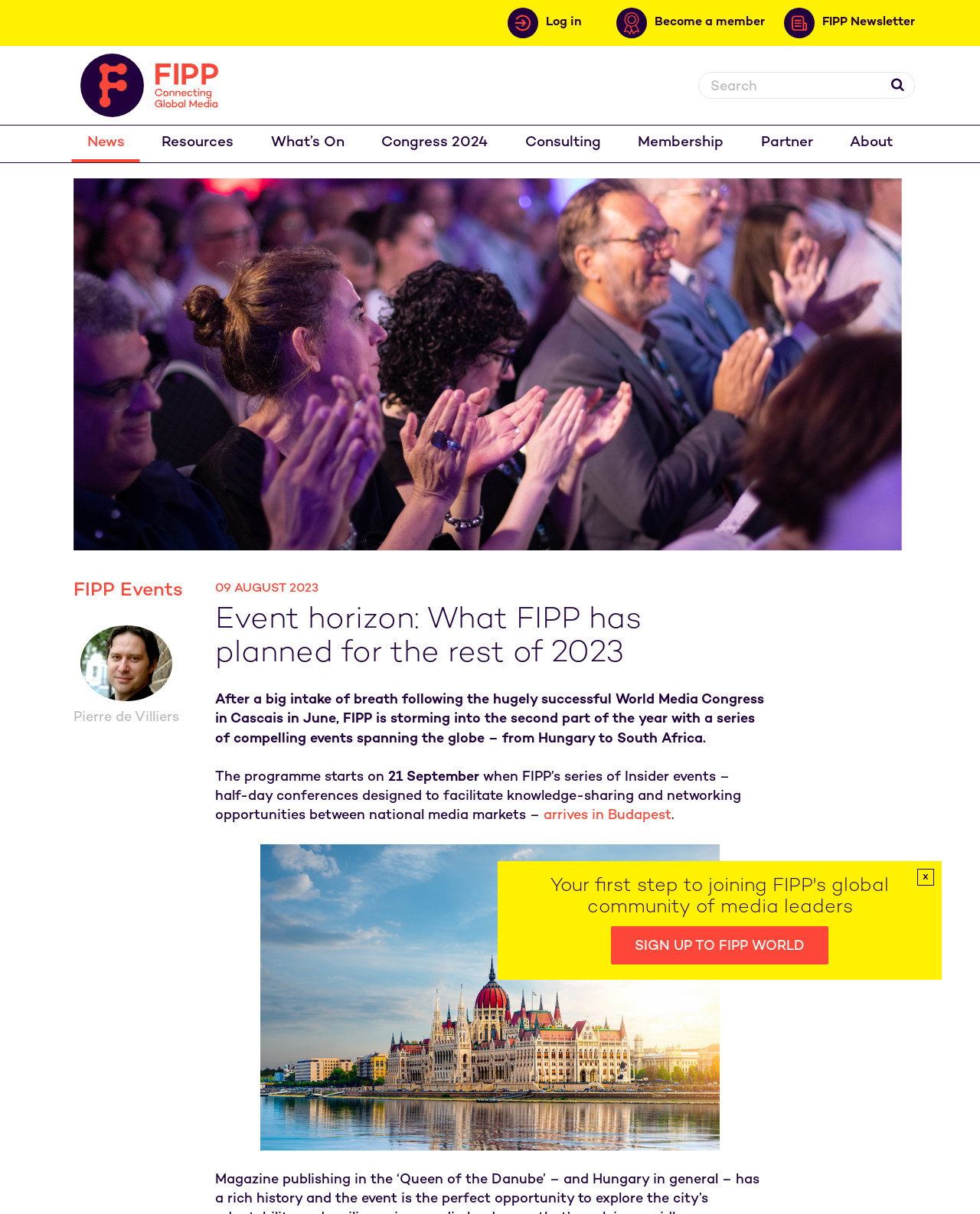Provide an in-depth caption for the webpage.

The webpage appears to be the official website of FIPP (Federation of International Publishers Associations), a global community of media leaders. At the top left corner, there is a logo of FIPP, accompanied by a link to the organization's main page. 

To the right of the logo, there are several links, including "Become a member", "FIPP Newsletter", and a search bar. Below these links, there is a navigation menu with options such as "News", "Resources", "What's On", "Congress 2024", "Consulting", "Membership", "Partner", and "About".

The main content of the webpage is an article titled "Event horizon: What FIPP has planned for the rest of 2023". The article is divided into several sections, with a heading, a timestamp, and a brief introduction. The introduction mentions that FIPP is organizing a series of events around the world, starting from September 21 in Budapest.

There are several paragraphs of text in the article, describing the events and their objectives. The text is accompanied by a figure, which appears to be an image related to the event. 

At the bottom of the webpage, there is a footer section with links to "FIPP Events" and another link with an image of a person, Pierre de Villiers. 

On the right side of the webpage, there is a call-to-action section, encouraging visitors to sign up to FIPP World, with a prominent "SIGN UP" button. There is also a smaller "x" link at the top right corner, which may be used to close the section.